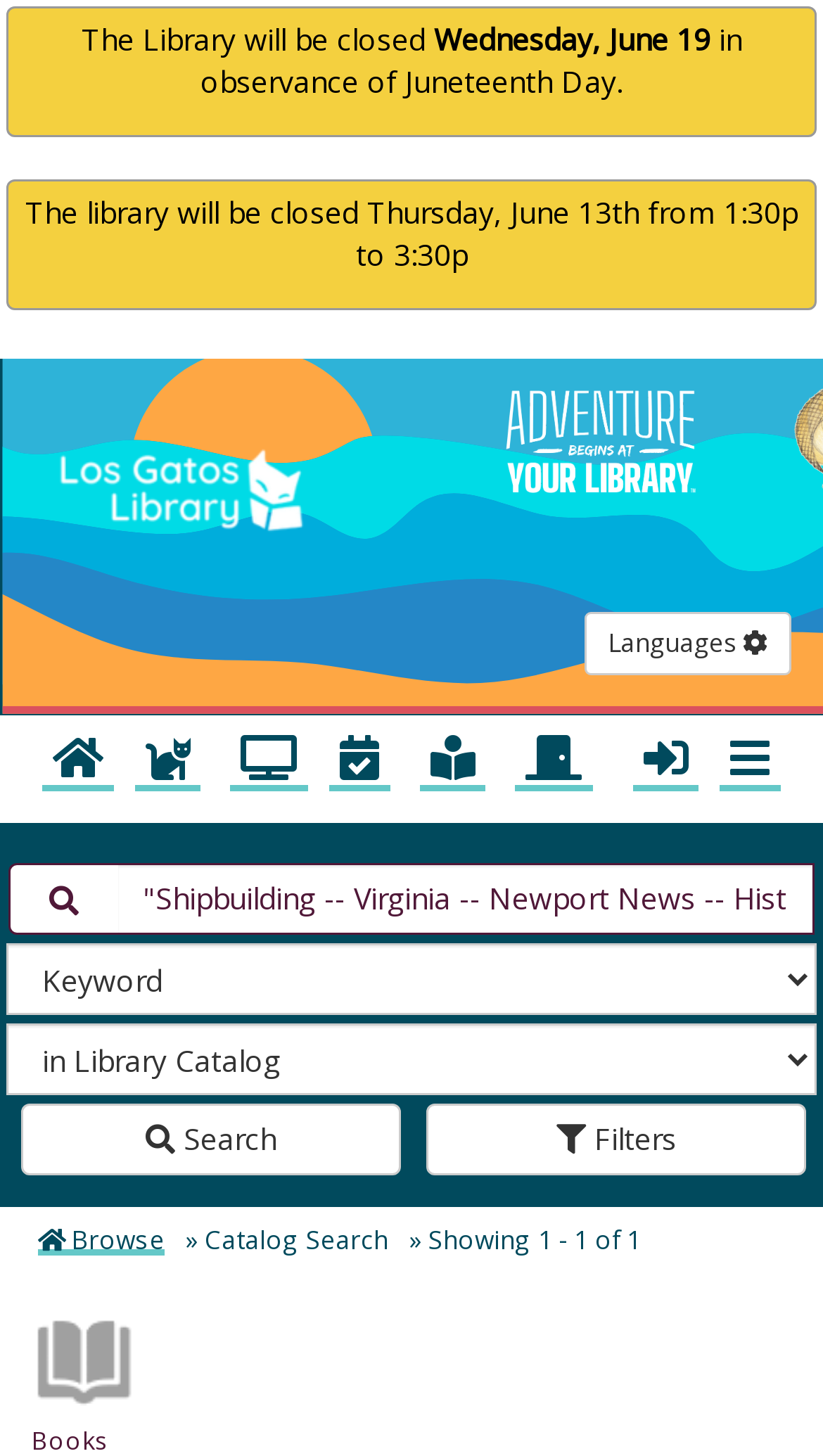Locate the bounding box of the UI element with the following description: "aria-label="Show Menu" title="Show Menu"".

[0.874, 0.491, 0.949, 0.543]